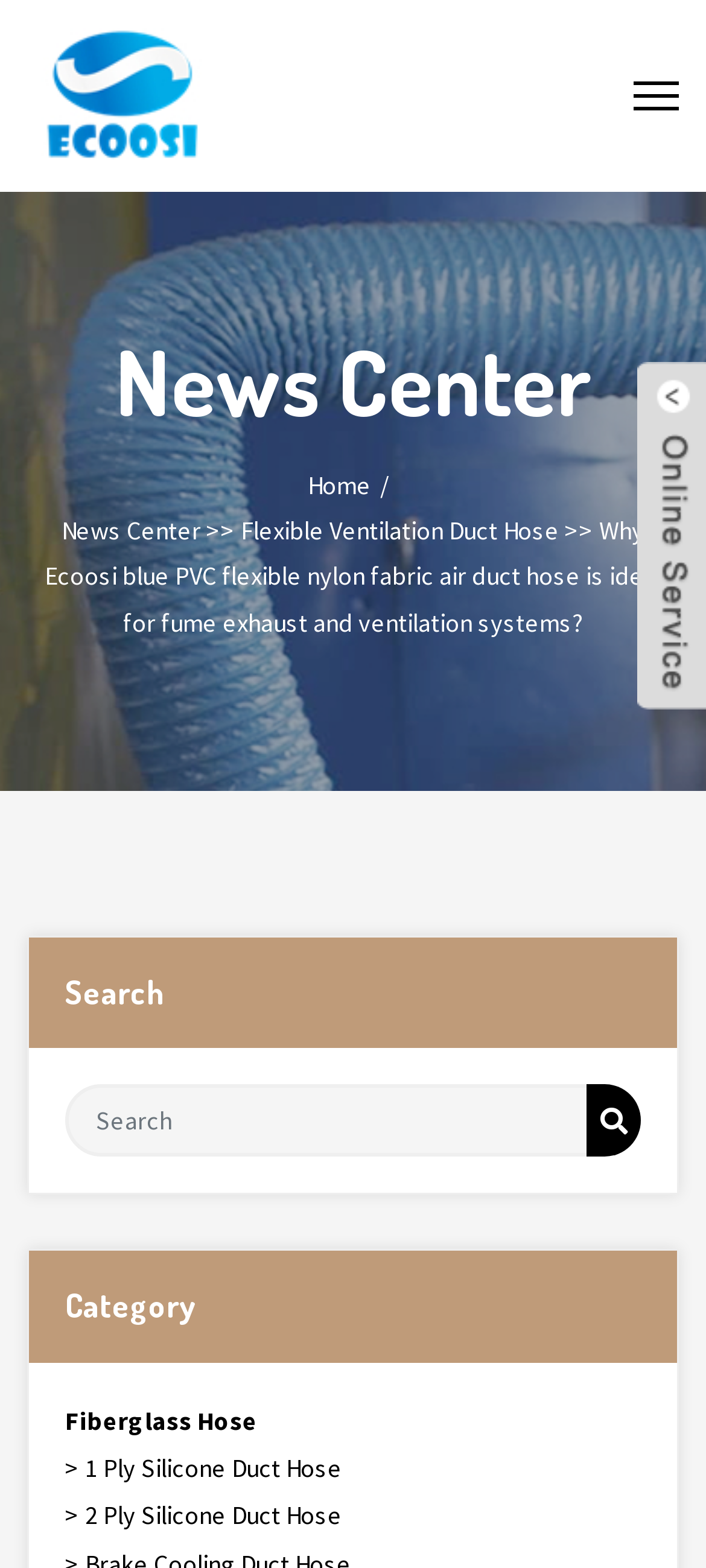Identify the bounding box coordinates for the region of the element that should be clicked to carry out the instruction: "go to Ecoosi Industrial Co., Ltd. homepage". The bounding box coordinates should be four float numbers between 0 and 1, i.e., [left, top, right, bottom].

[0.038, 0.049, 0.295, 0.07]